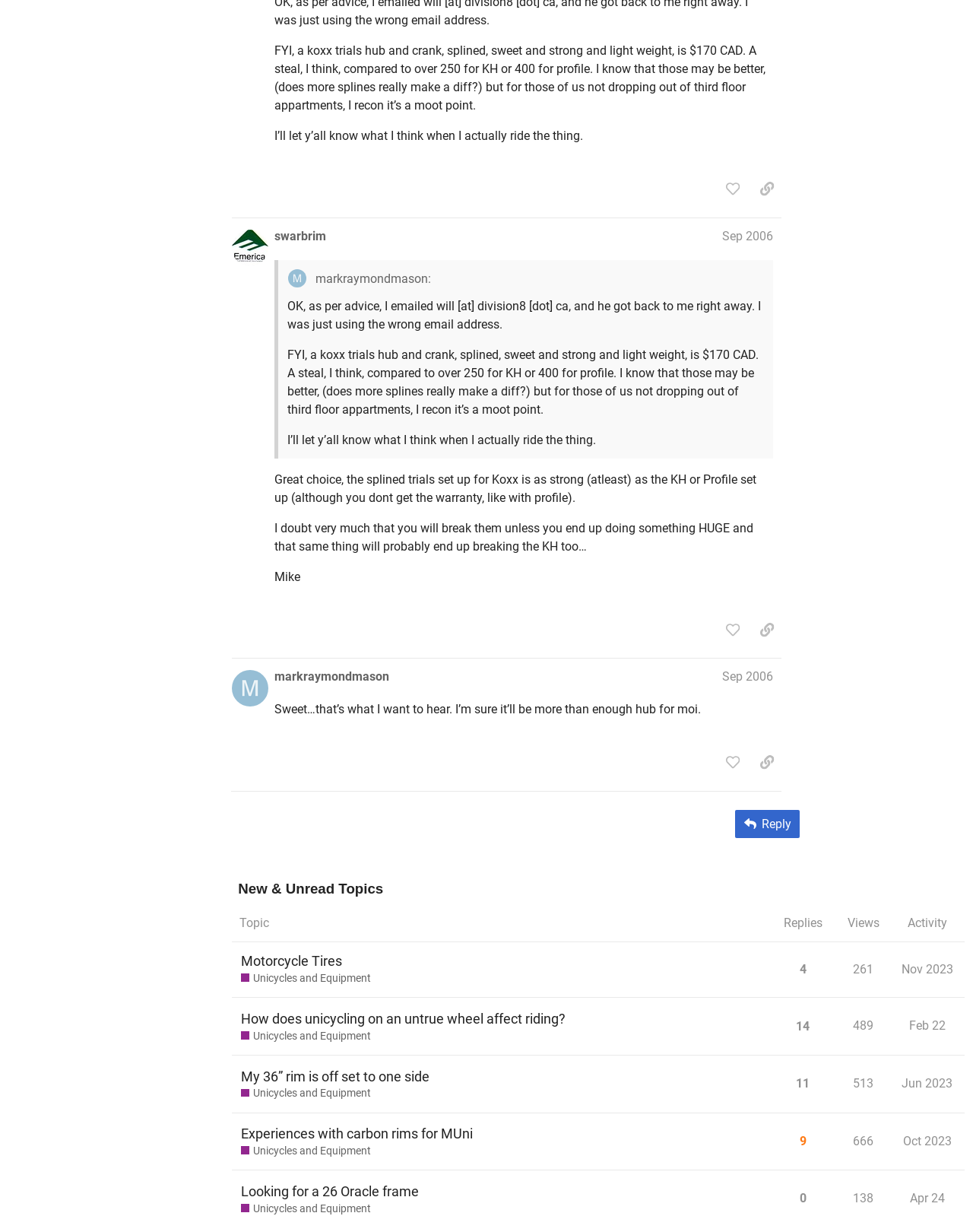Please locate the bounding box coordinates for the element that should be clicked to achieve the following instruction: "Like this post". Ensure the coordinates are given as four float numbers between 0 and 1, i.e., [left, top, right, bottom].

[0.738, 0.143, 0.768, 0.164]